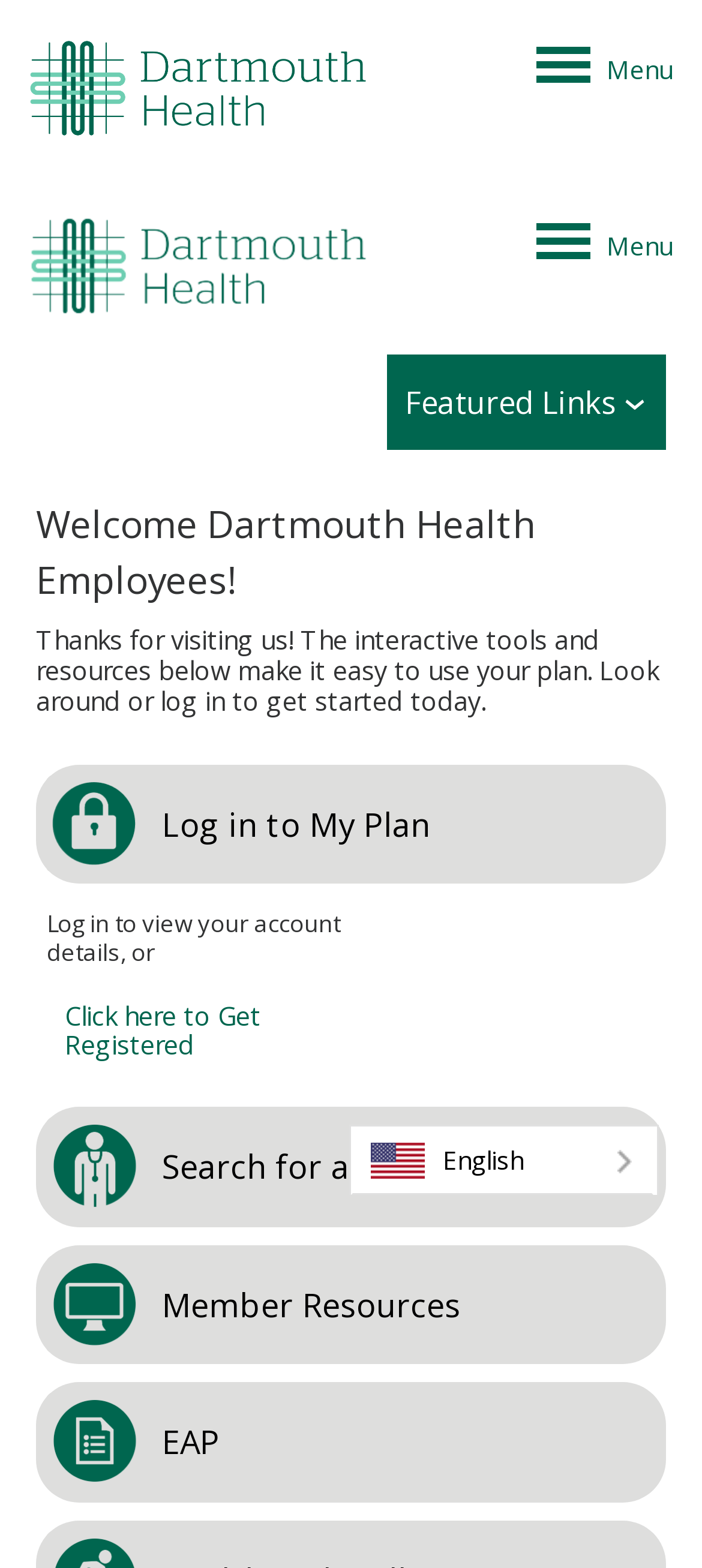Locate the bounding box coordinates of the clickable part needed for the task: "Access member resources".

[0.051, 0.794, 0.949, 0.87]